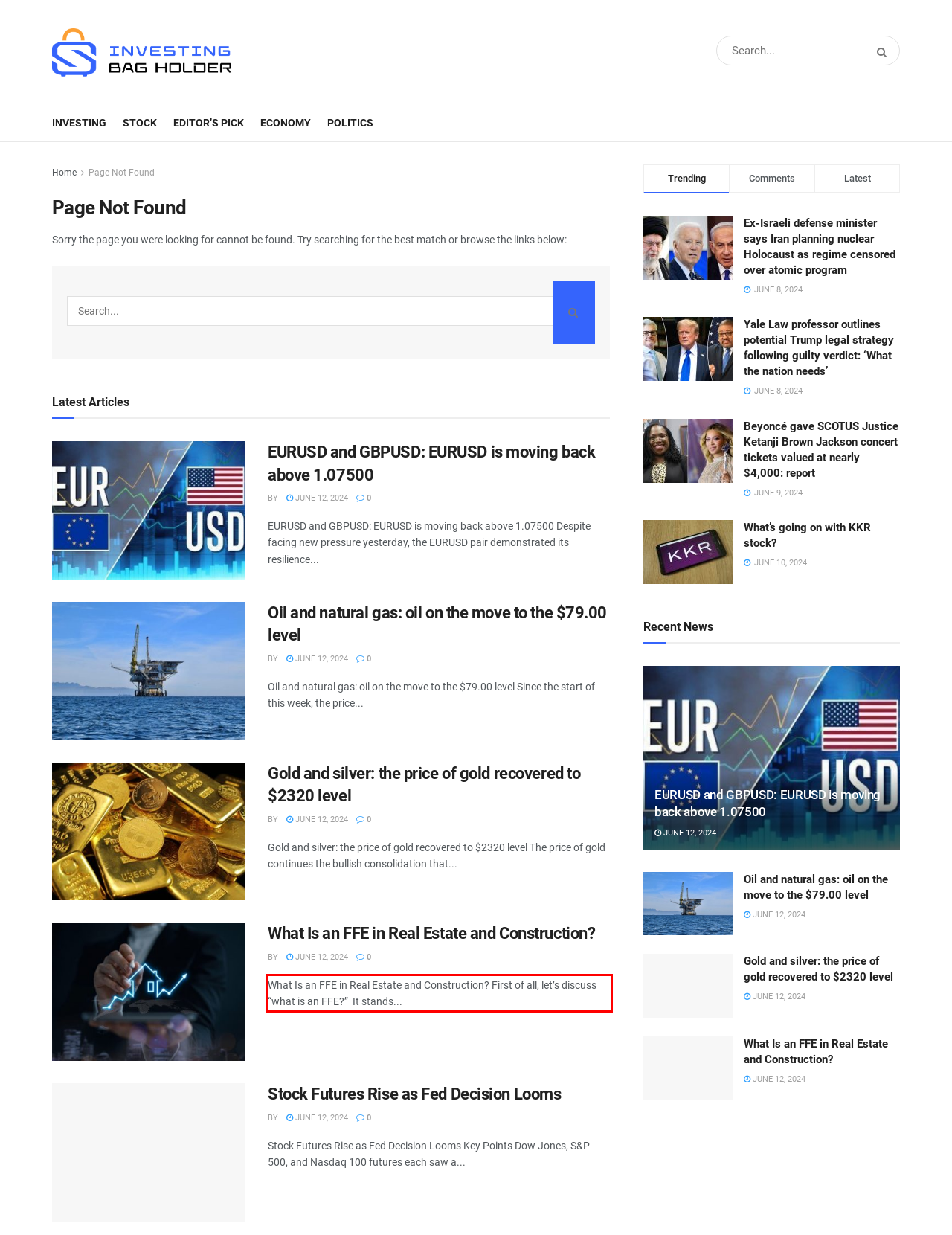Review the webpage screenshot provided, and perform OCR to extract the text from the red bounding box.

What Is an FFE in Real Estate and Construction? First of all, let’s discuss “what is an FFE?” It stands...